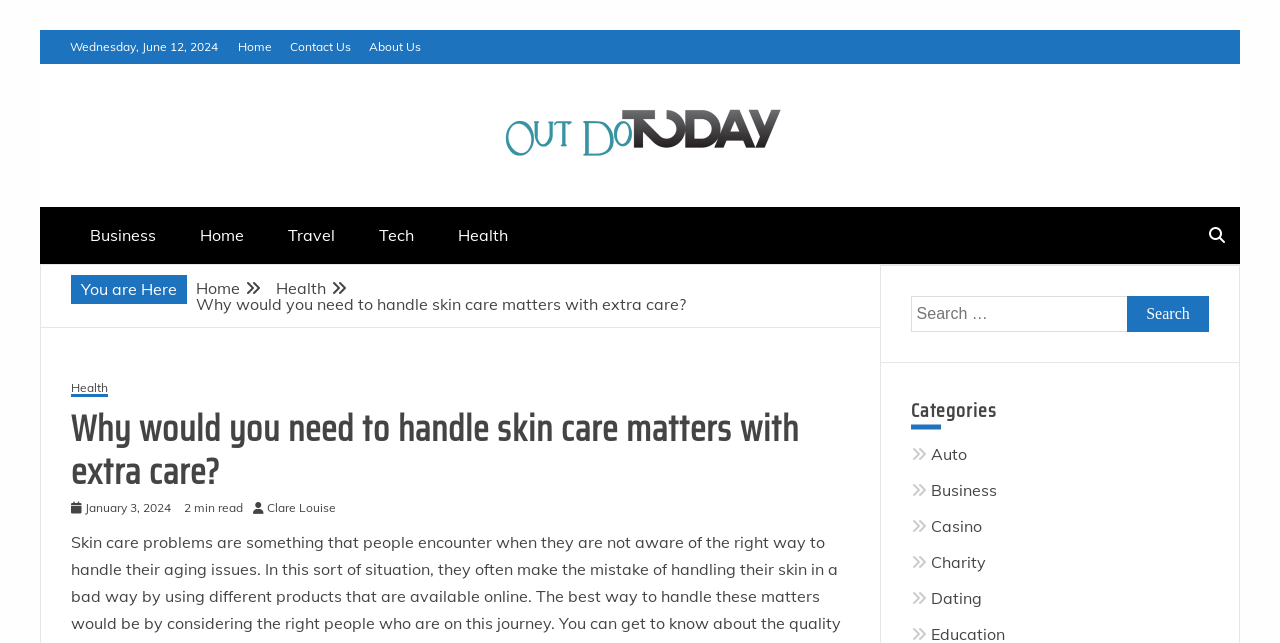Create a full and detailed caption for the entire webpage.

This webpage appears to be a blog article about skin care, specifically discussing the importance of handling skin care matters with extra care. At the top left of the page, there is a link to skip to the content. Next to it, the current date, "Wednesday, June 12, 2024", is displayed. 

A navigation menu is located at the top of the page, featuring links to "Home", "Contact Us", "About Us", and the blog's title "Out Do Today", which is accompanied by an image. Below the navigation menu, there are links to various categories, including "General Blog", "Business", "Home", "Travel", "Tech", and "Health". 

On the right side of the page, there is a section with a breadcrumbs navigation, showing the current location as "Home > Health > Why would you need to handle skin care matters with extra care?". Below this section, there is a search bar with a search button. 

The main content of the page is an article with the title "Why would you need to handle skin care matters with extra care?", which is also a link. The article has a heading, a link to the category "Health", and a timestamp "January 3, 2024". The author's name, "Clare Louise", is also mentioned. The article's content is not explicitly stated, but it is indicated to be a 2-minute read.

At the bottom right of the page, there is a section with links to various categories, including "Auto", "Business", "Casino", "Charity", and "Dating".